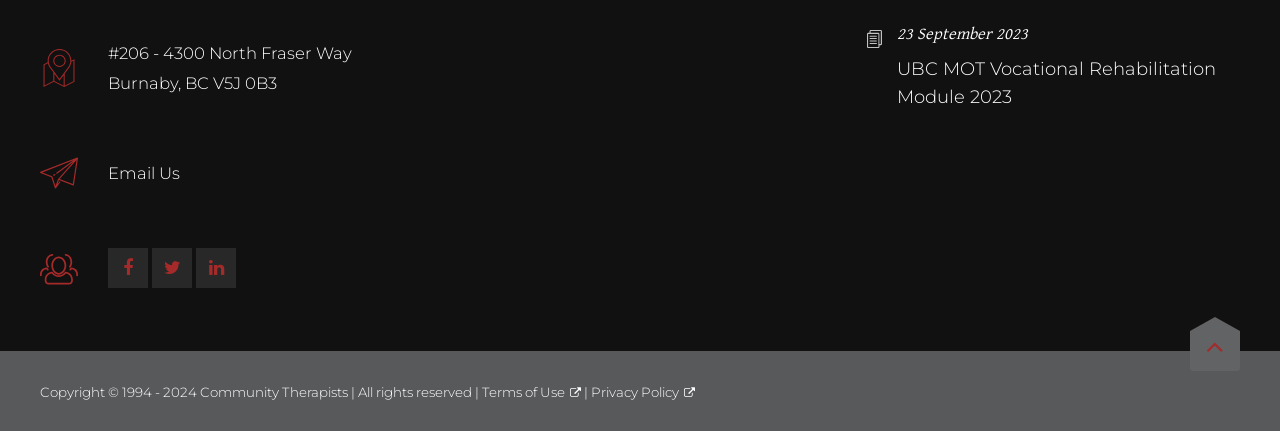How many links are present in the footer section? Observe the screenshot and provide a one-word or short phrase answer.

3